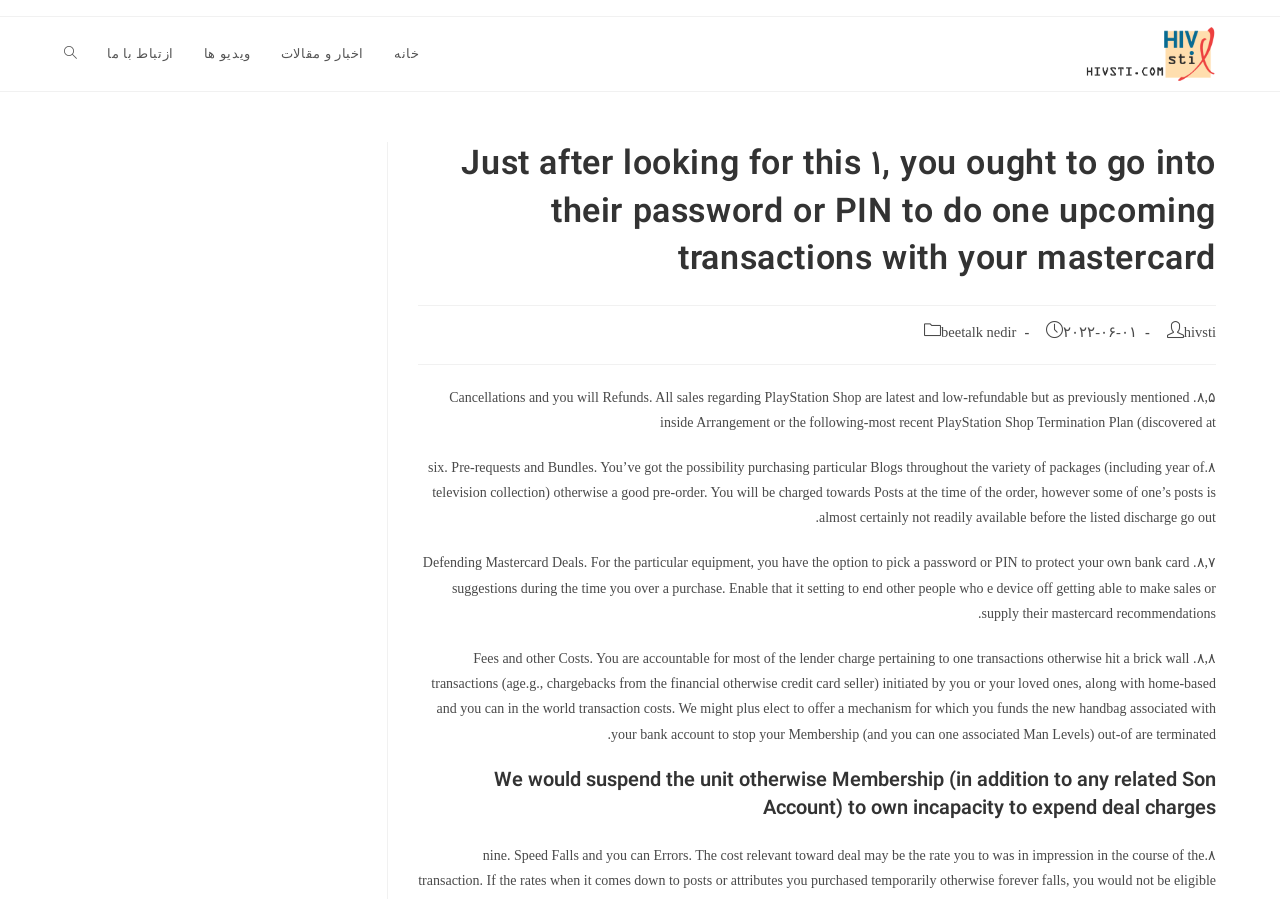Determine the bounding box coordinates for the UI element with the following description: "خانه". The coordinates should be four float numbers between 0 and 1, represented as [left, top, right, bottom].

[0.296, 0.019, 0.339, 0.101]